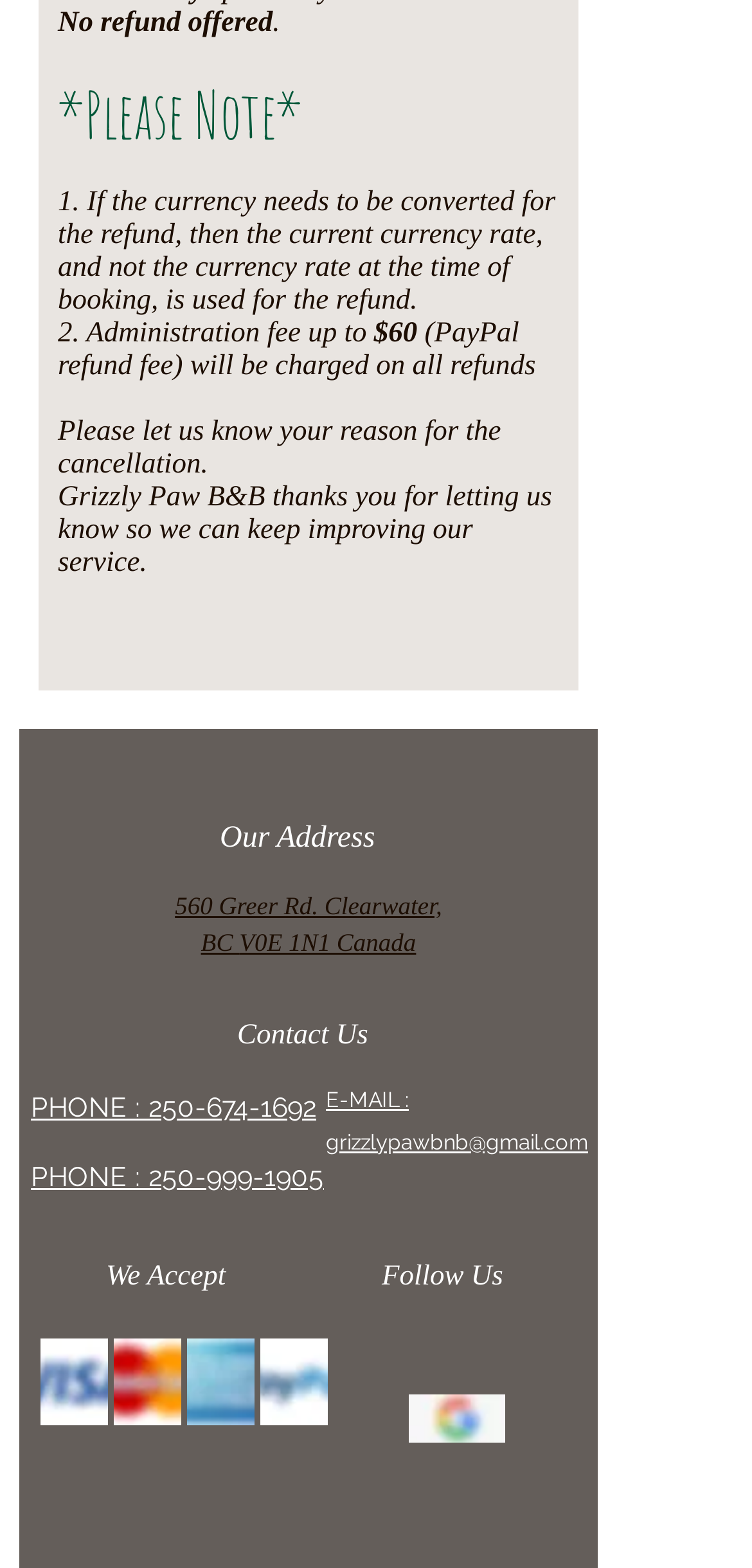Analyze the image and provide a detailed answer to the question: What is the administration fee for refunds?

The webpage mentions that an administration fee of up to $60 will be charged on all refunds, which includes the PayPal refund fee.